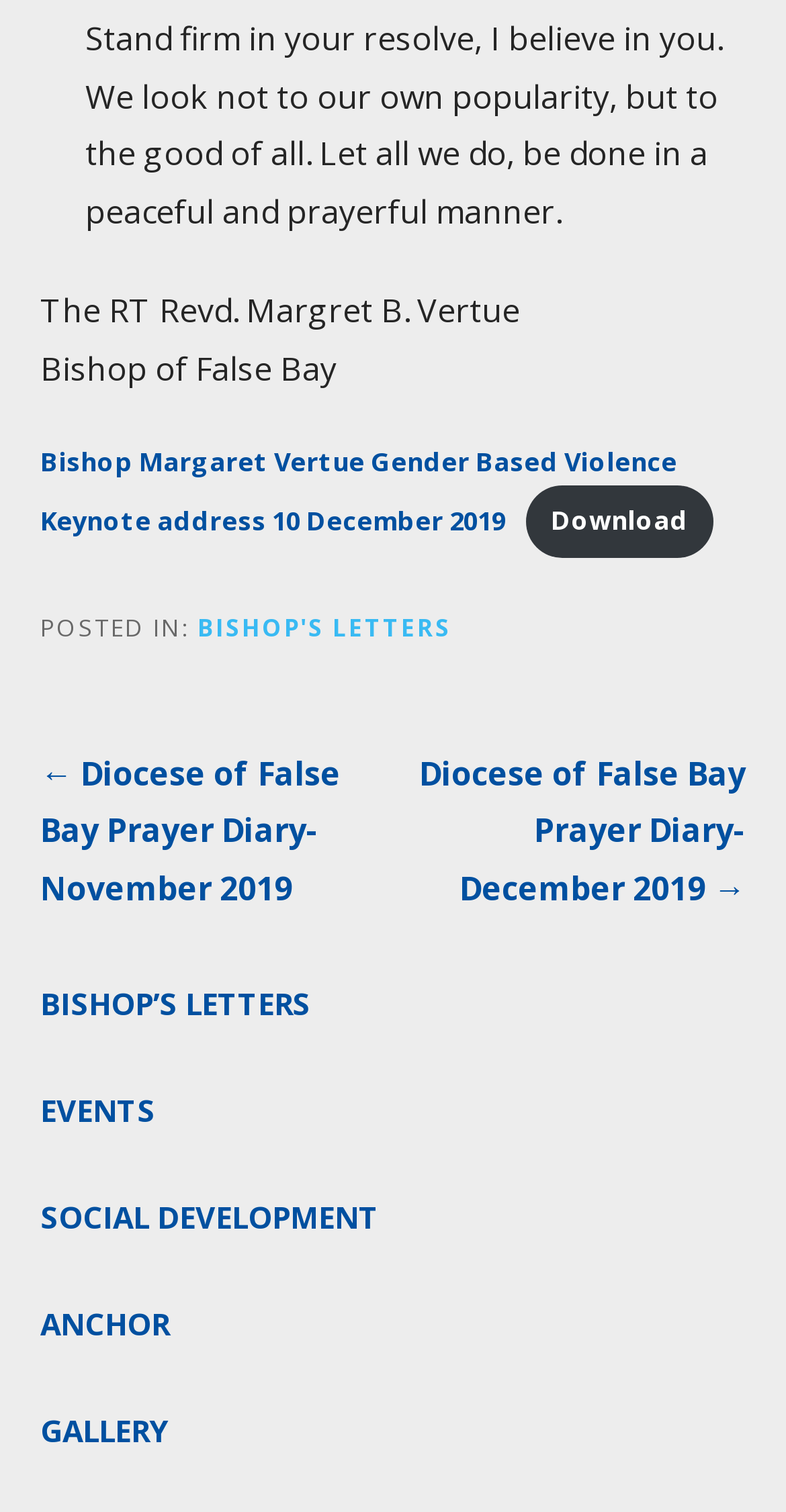Can you show the bounding box coordinates of the region to click on to complete the task described in the instruction: "Download the keynote address"?

[0.668, 0.321, 0.908, 0.368]